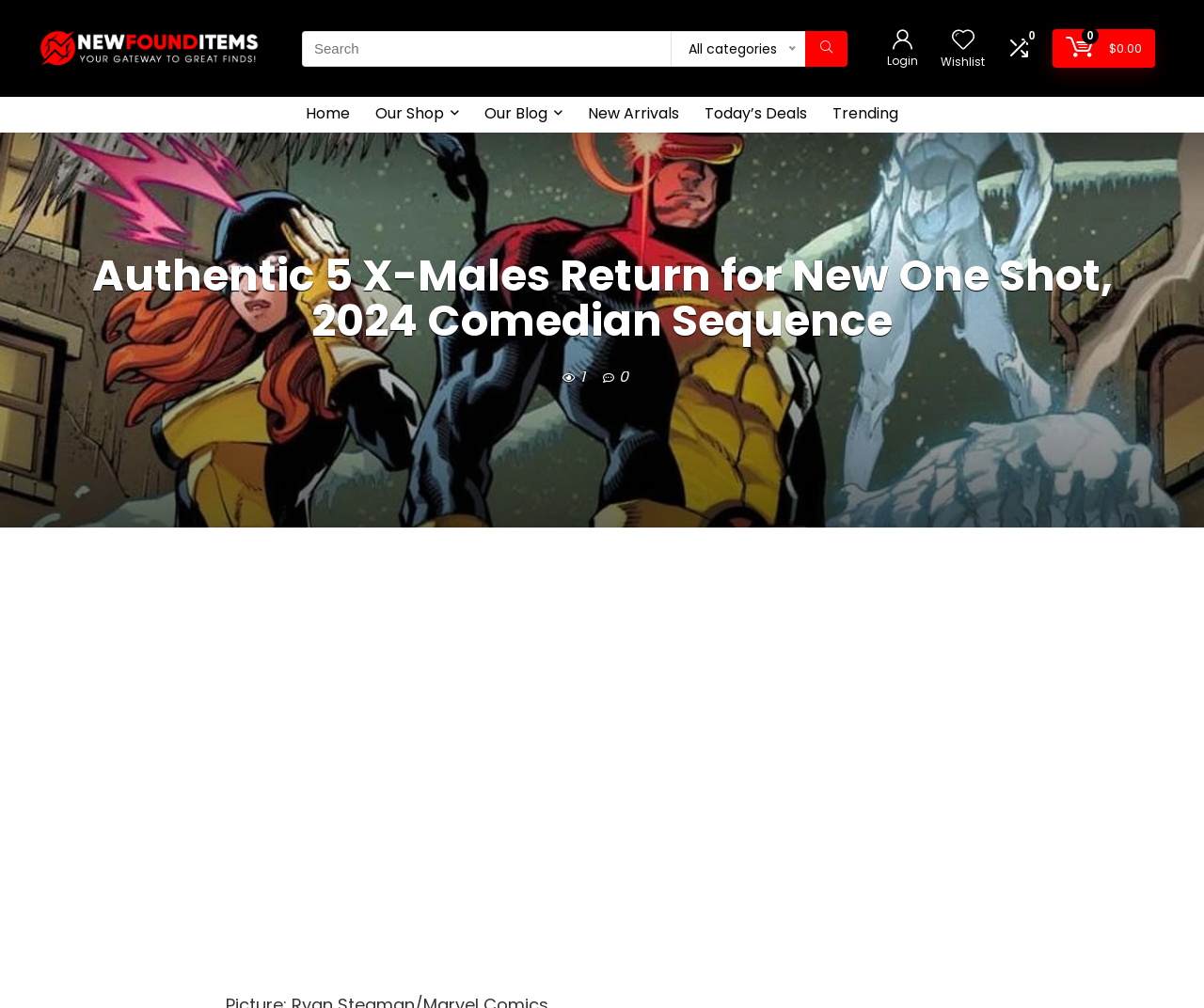What is the name of the website?
Please look at the screenshot and answer in one word or a short phrase.

NewFoundItems